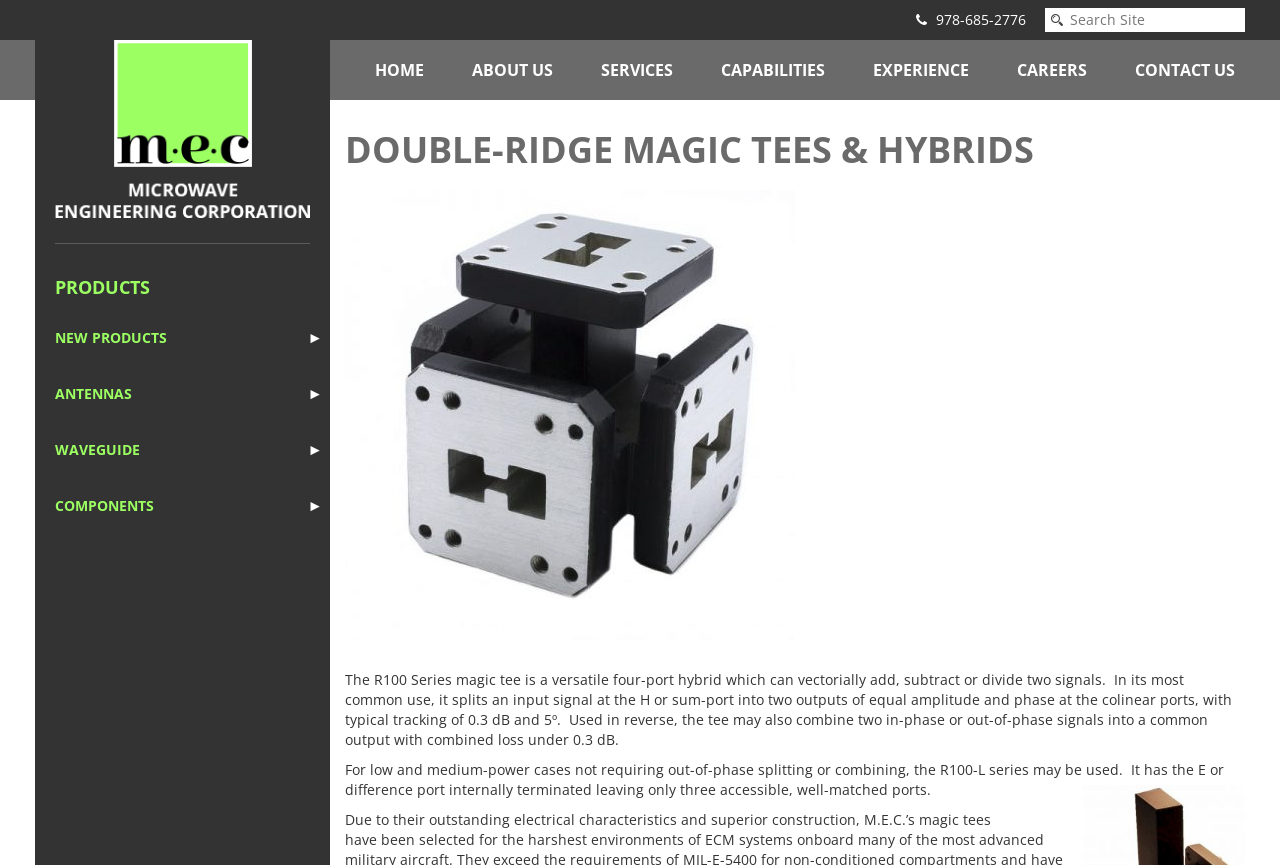Identify the bounding box for the element characterized by the following description: "name="s" placeholder="Search Site"".

[0.816, 0.009, 0.973, 0.037]